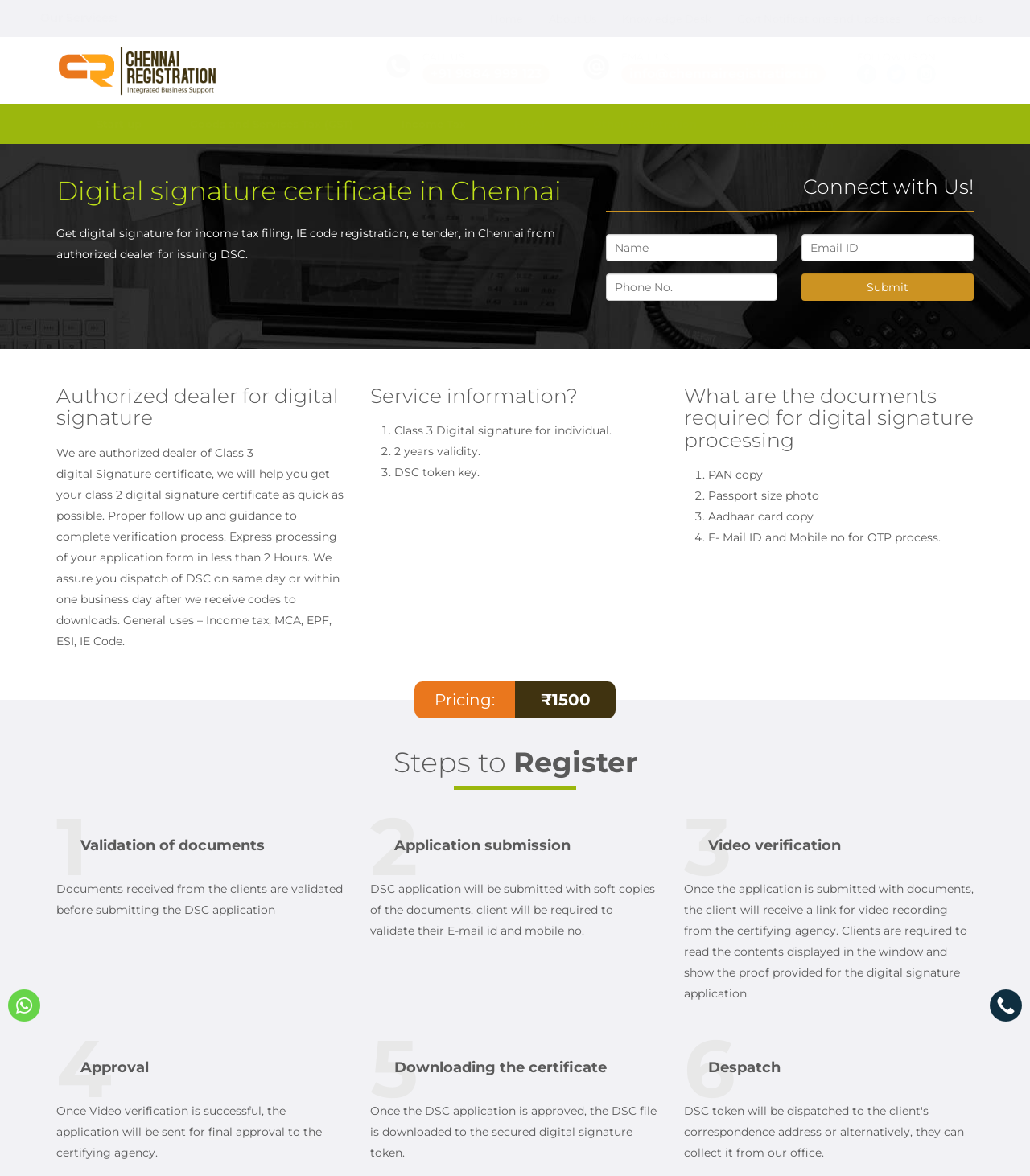Examine the image carefully and respond to the question with a detailed answer: 
What is the email address to contact for assistance?

I found the email address by looking at the 'EMAIL US' section on the webpage, where it is displayed next to an image of an envelope.